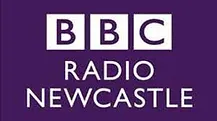Give a one-word or short-phrase answer to the following question: 
What font style is used for 'RADIO NEWCASTLE'?

Clean, modern